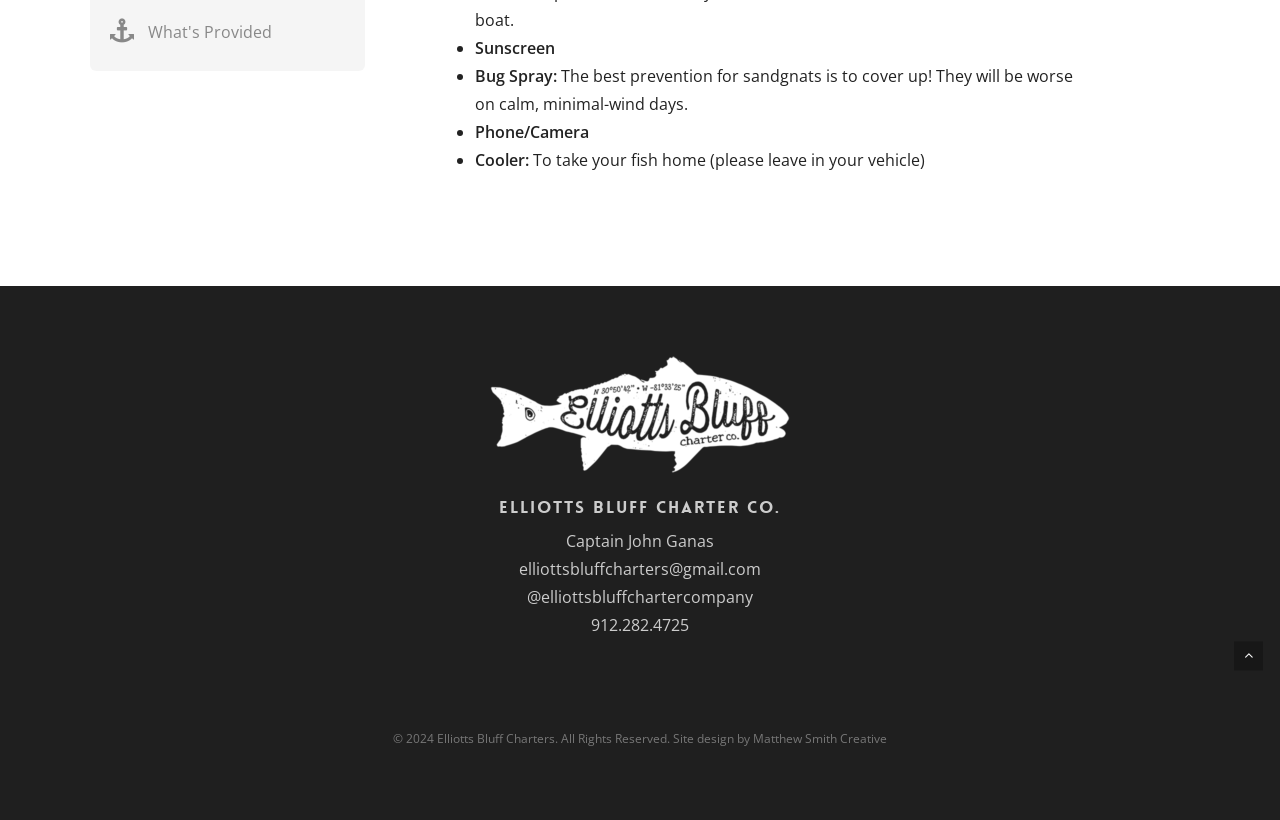From the element description Matthew Smith Creative, predict the bounding box coordinates of the UI element. The coordinates must be specified in the format (top-left x, top-left y, bottom-right x, bottom-right y) and should be within the 0 to 1 range.

[0.588, 0.891, 0.693, 0.911]